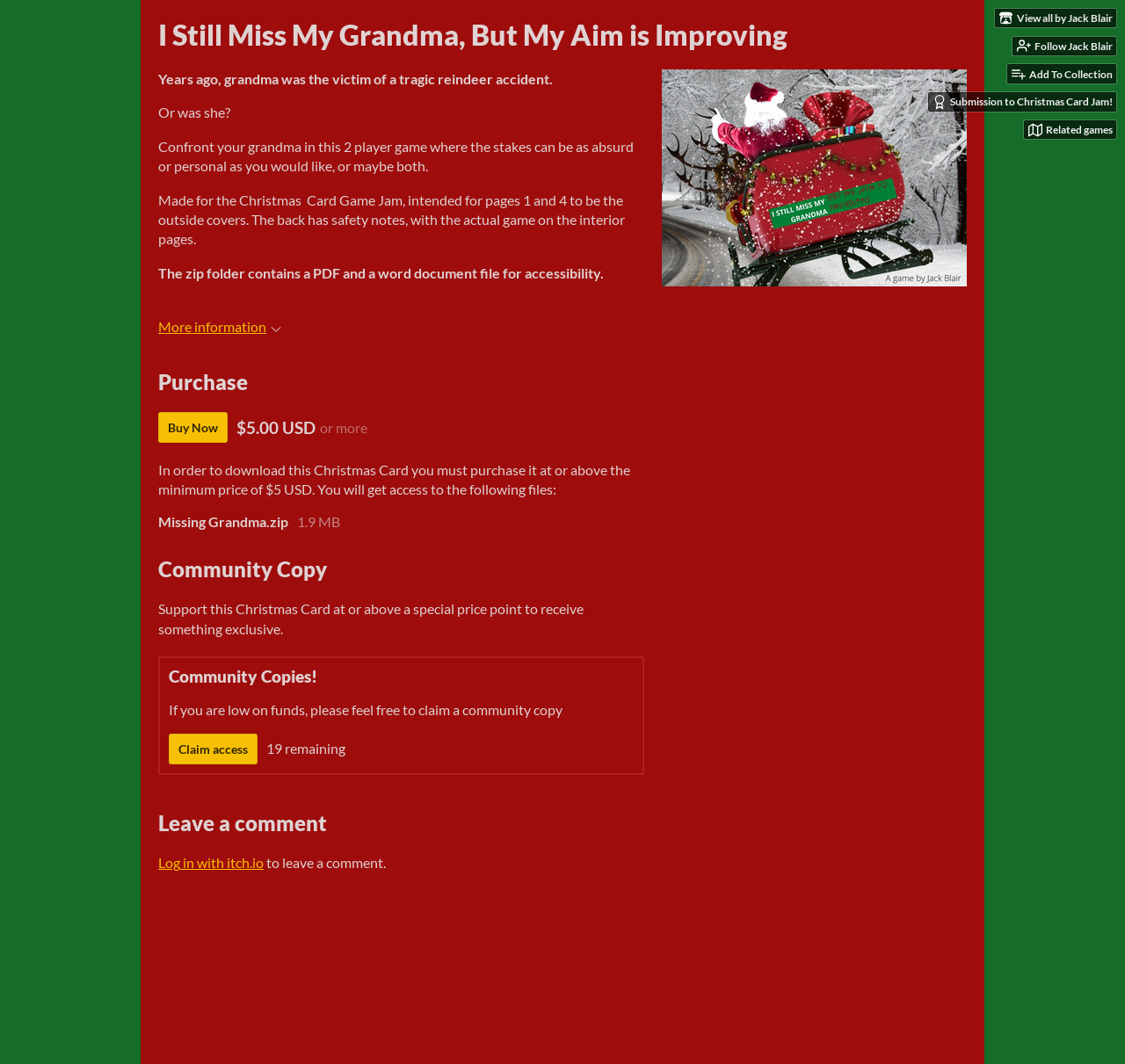Respond with a single word or phrase for the following question: 
What is the name of the game?

I Still Miss My Grandma, But My Aim is Improving